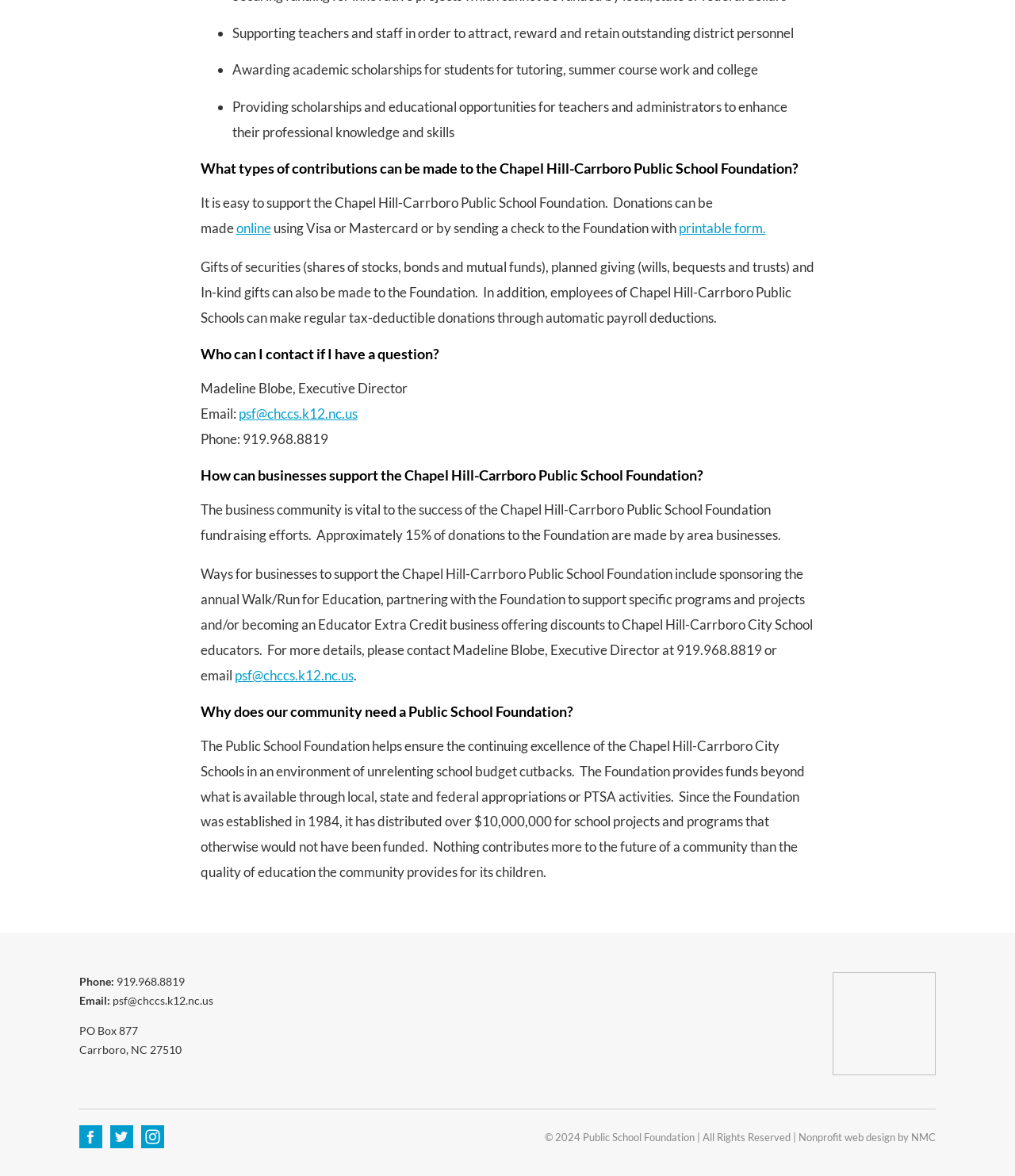Who is the contact person for the Foundation?
Provide a detailed answer to the question, using the image to inform your response.

The webpage lists Madeline Blobe as the Executive Director of the Chapel Hill-Carrboro Public School Foundation, and provides her email address and phone number for contact.